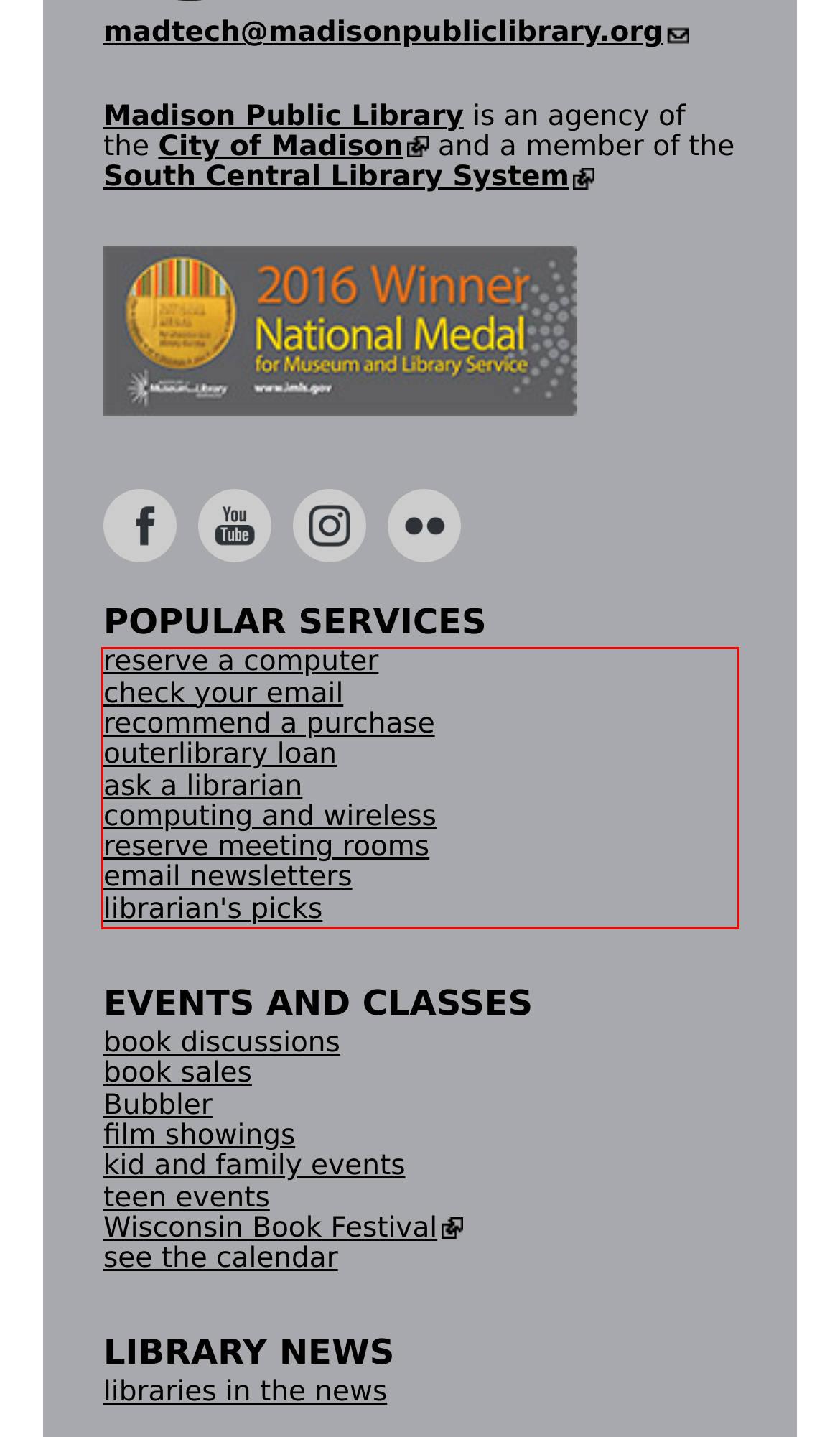Look at the provided screenshot of the webpage and perform OCR on the text within the red bounding box.

reserve a computer check your email recommend a purchase outerlibrary loan ask a librarian computing and wireless reserve meeting rooms email newsletters librarian's picks